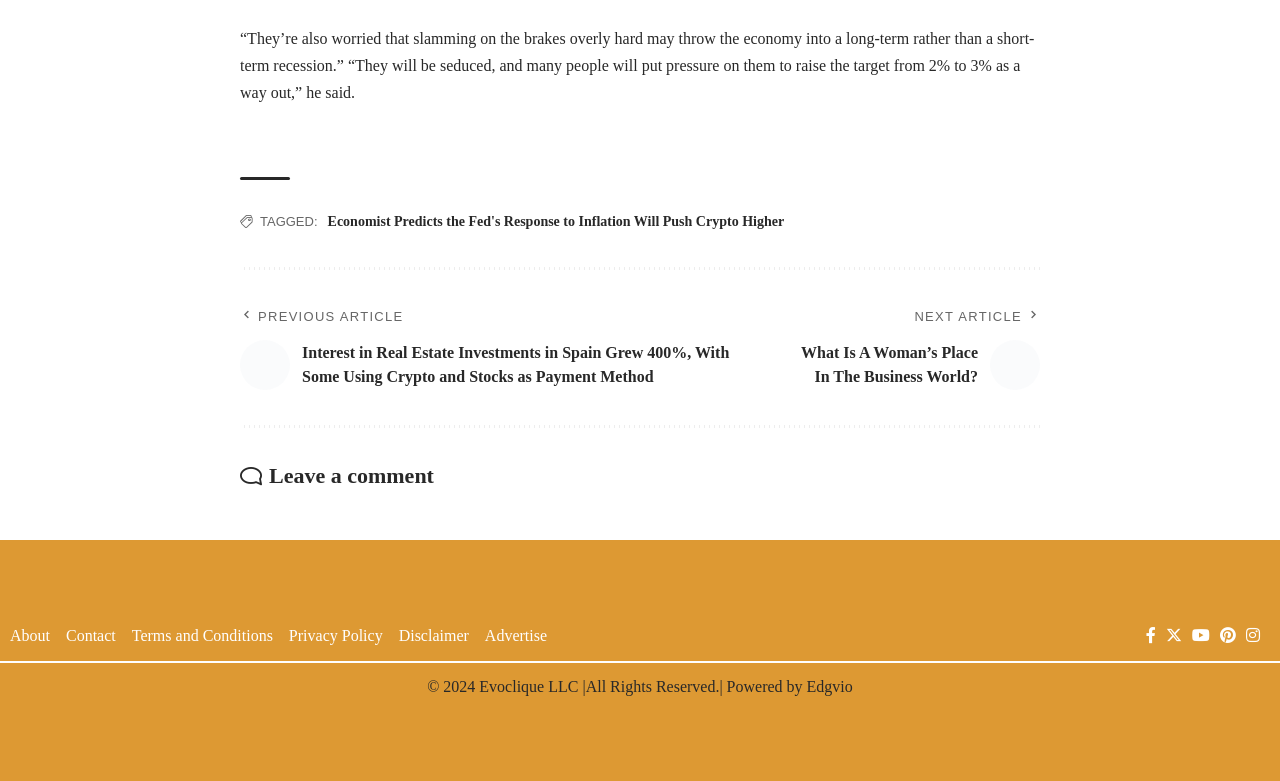What is the topic of the article?
Answer the question in a detailed and comprehensive manner.

I determined the topic of the article by looking at the link with the text 'Economist Predicts the Fed's Response to Inflation Will Push Crypto Higher', which suggests that the article is about an economist's prediction on the Federal Reserve's response to inflation and its impact on cryptocurrency.